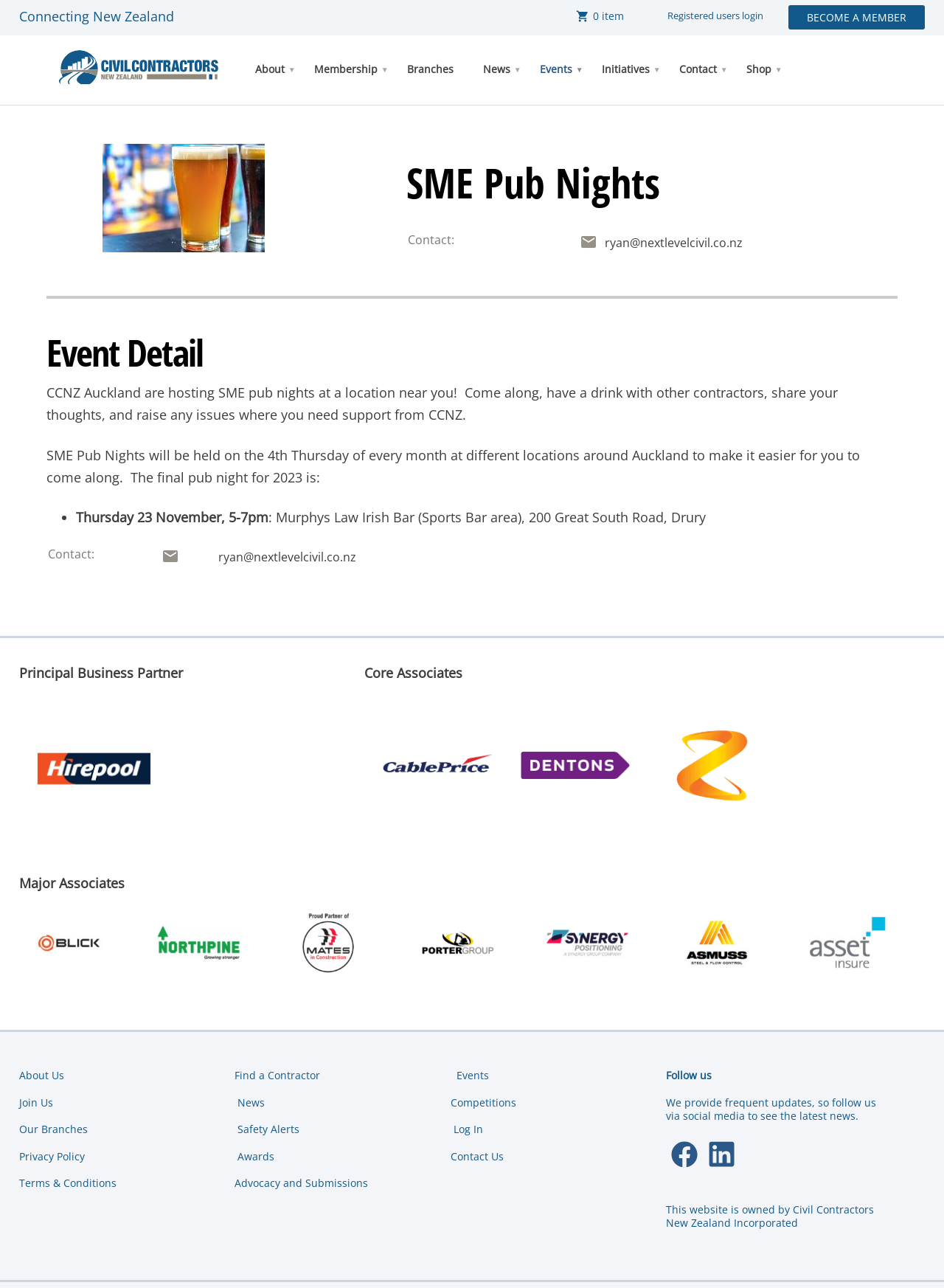What is the date of the final pub night for 2023?
Can you offer a detailed and complete answer to this question?

I read the description of the event, which mentions that the final pub night for 2023 is on Thursday 23 November.